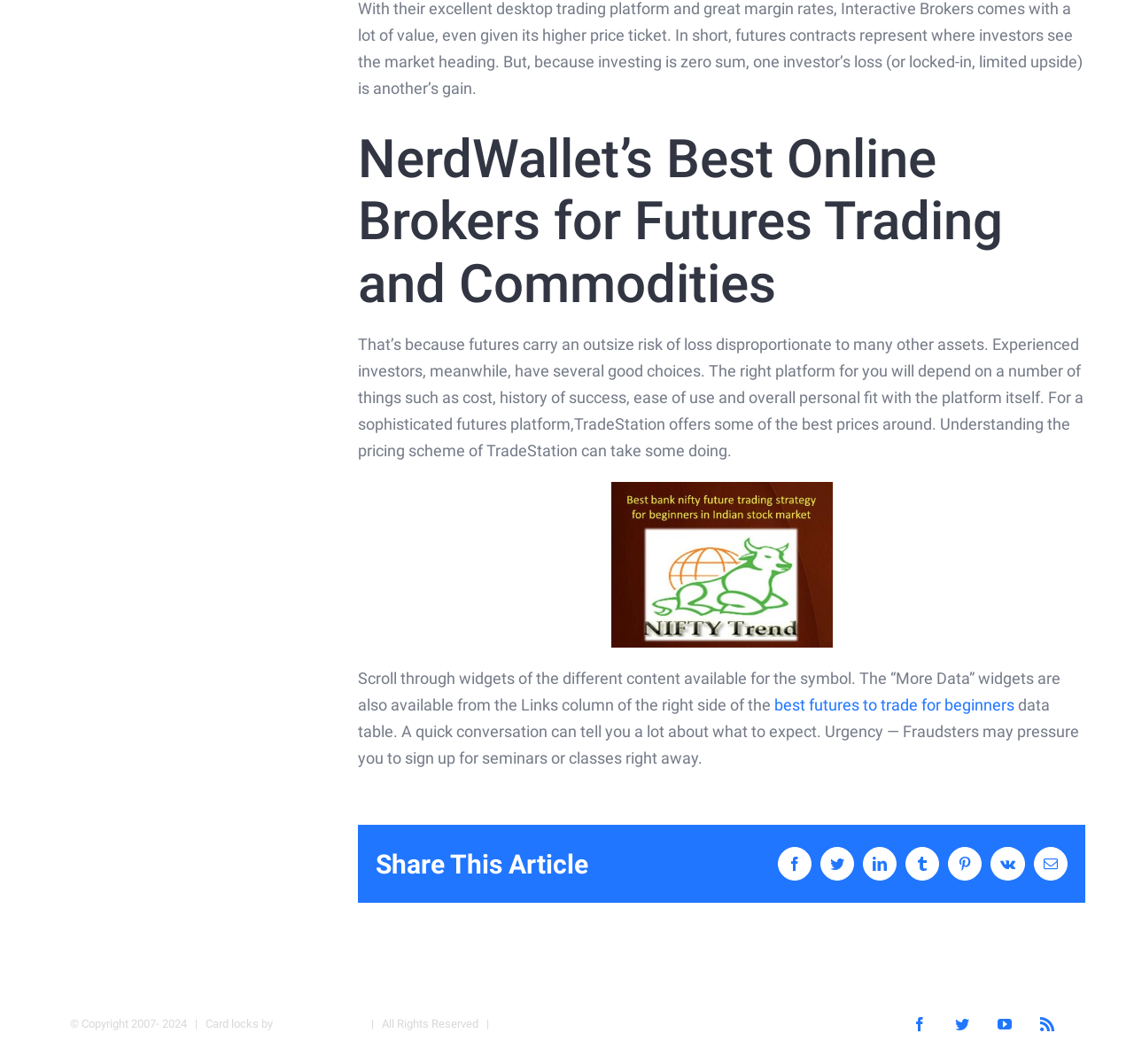Find the bounding box coordinates for the HTML element described in this sentence: "Hotel Locks". Provide the coordinates as four float numbers between 0 and 1, in the format [left, top, right, bottom].

[0.438, 0.956, 0.491, 0.969]